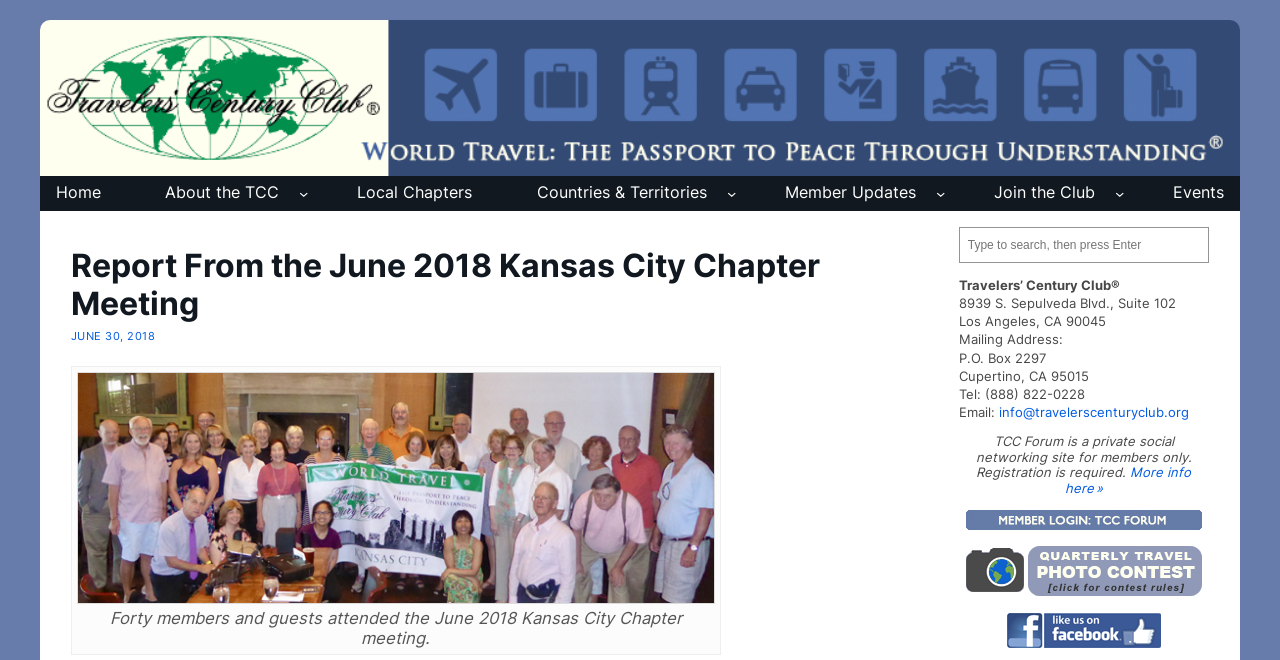What is the email address of the Travelers' Century Club?
Please answer using one word or phrase, based on the screenshot.

info@travelerscenturyclub.org